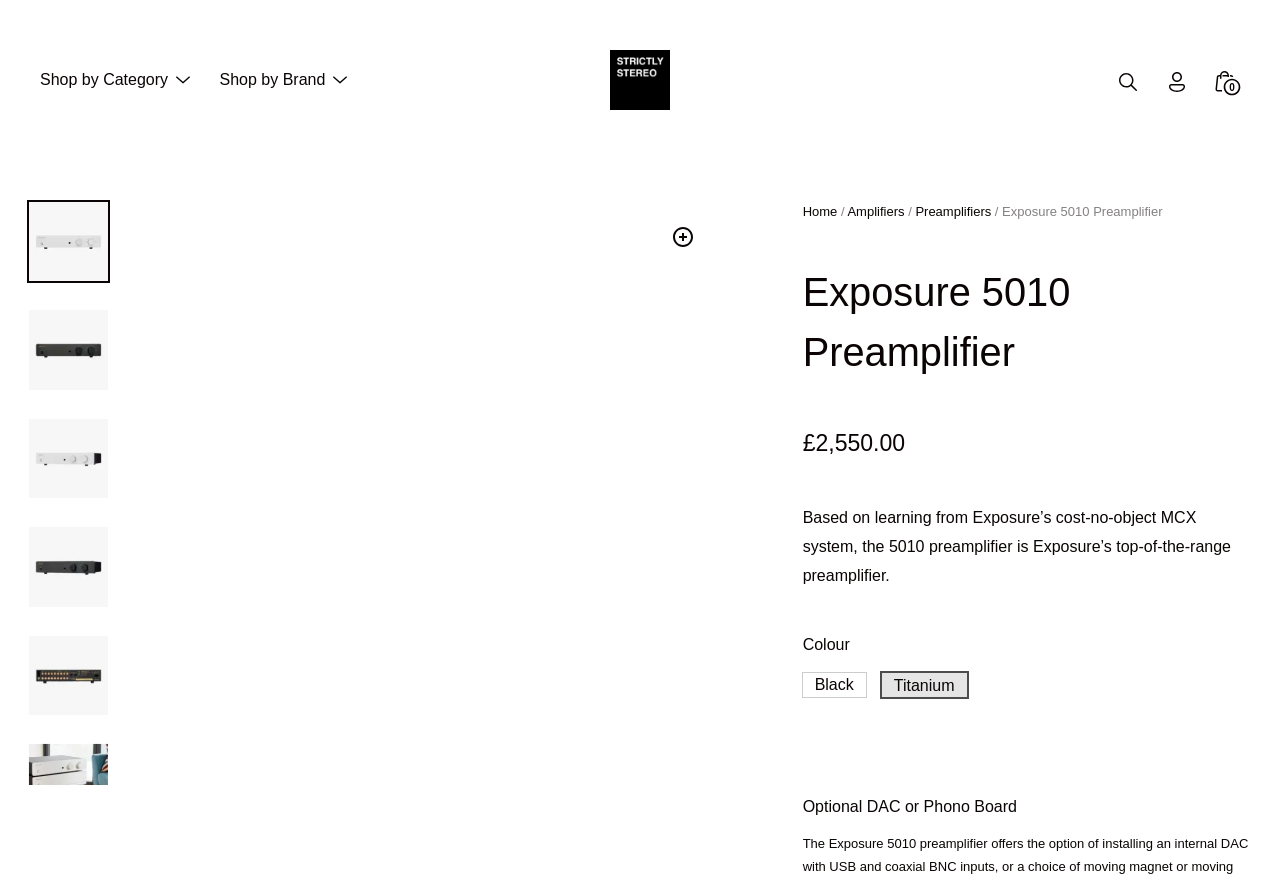Could you find the bounding box coordinates of the clickable area to complete this instruction: "Navigate to Amplifiers"?

[0.662, 0.233, 0.707, 0.254]